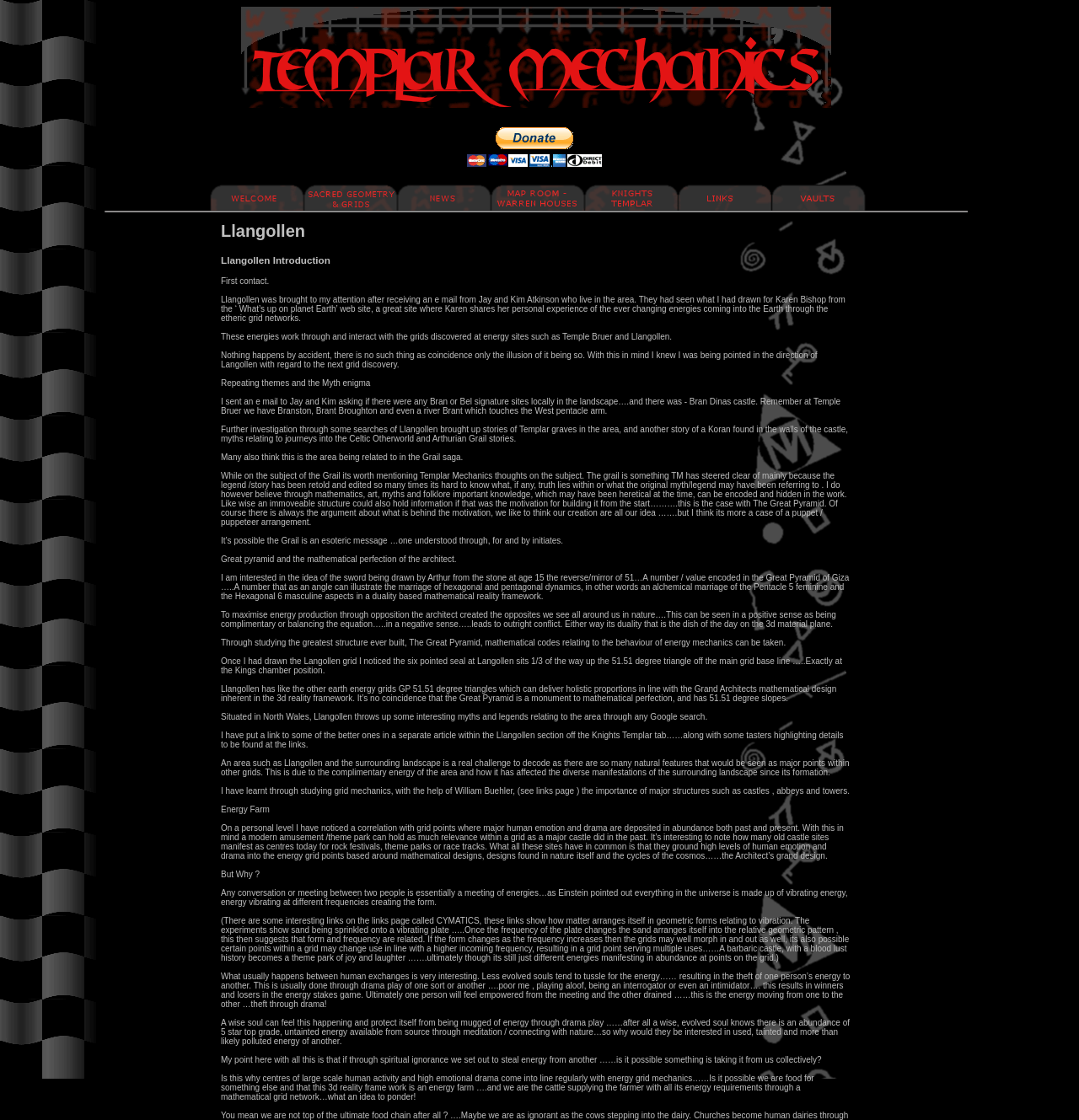Identify the bounding box for the given UI element using the description provided. Coordinates should be in the format (top-left x, top-left y, bottom-right x, bottom-right y) and must be between 0 and 1. Here is the description: name="submit"

[0.433, 0.114, 0.558, 0.149]